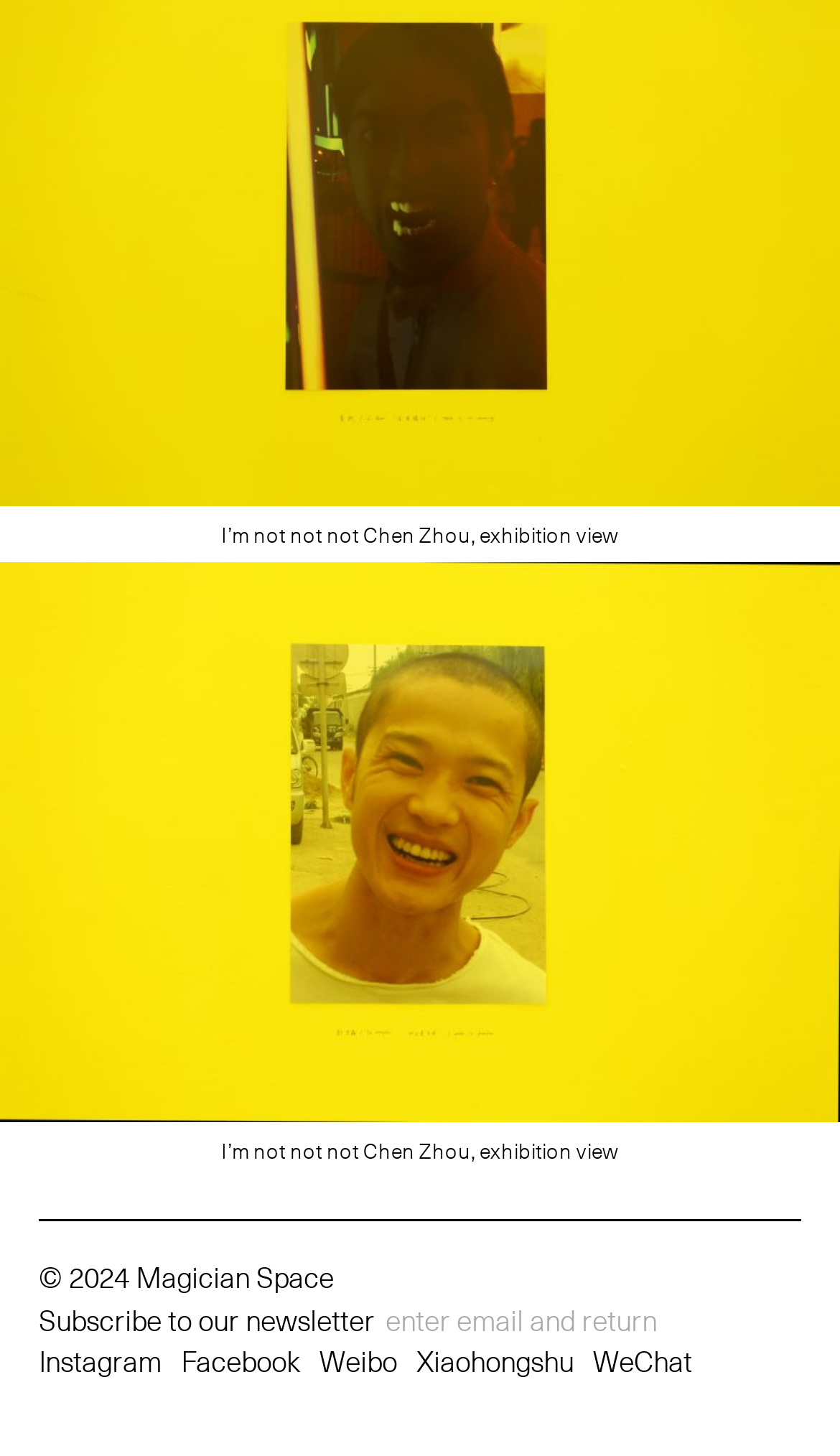Can you give a comprehensive explanation to the question given the content of the image?
What is the name of the exhibition?

The exhibition name can be found in the StaticText element with the text 'I’m not not not Chen Zhou, exhibition view' which is a child of the article element.